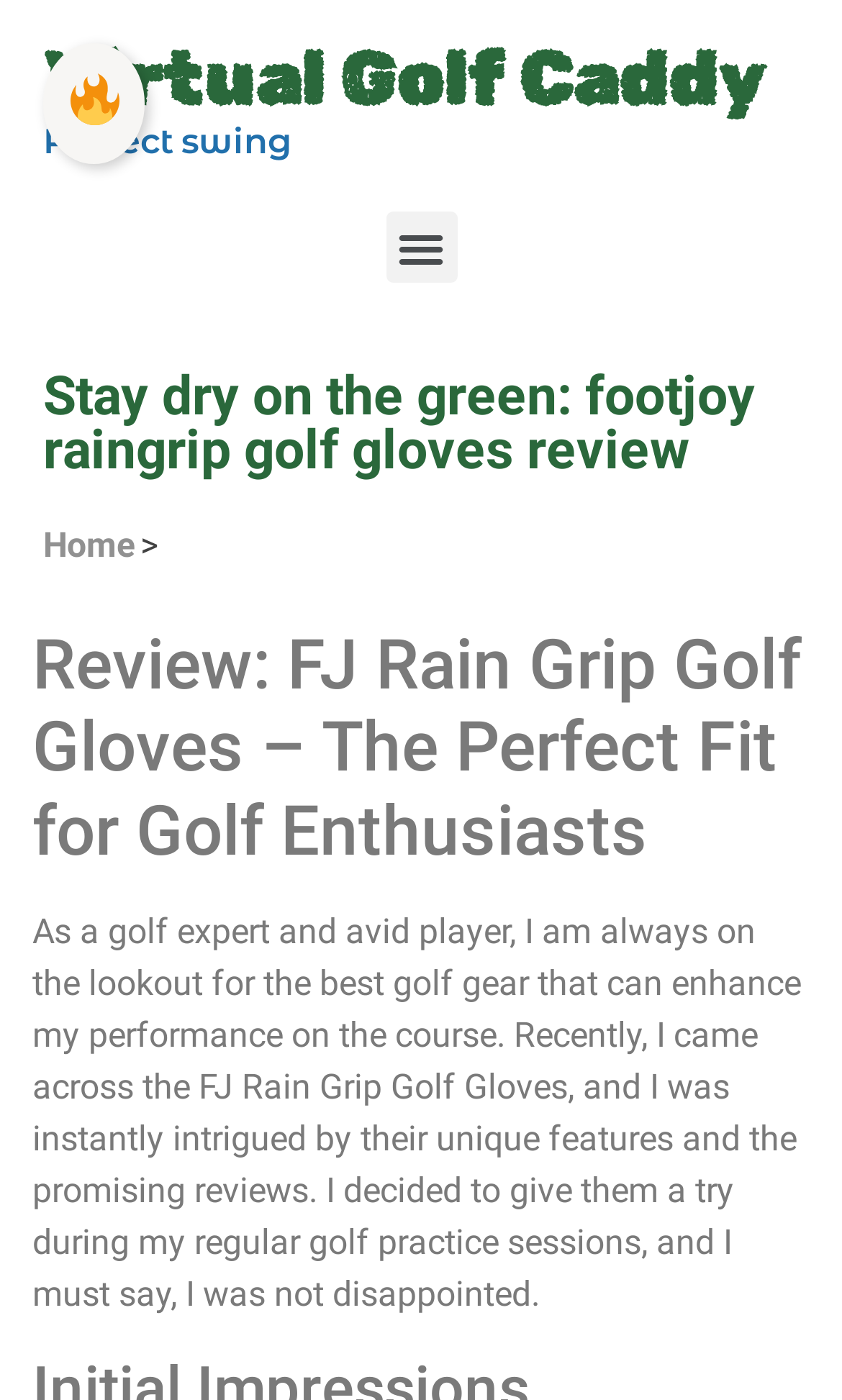What is the author's experience with the FJ Rain Grip Golf Gloves?
Provide an in-depth answer to the question, covering all aspects.

The author had a positive experience with the FJ Rain Grip Golf Gloves, as mentioned in the text 'I must say, I was not disappointed' after trying them during regular golf practice sessions.